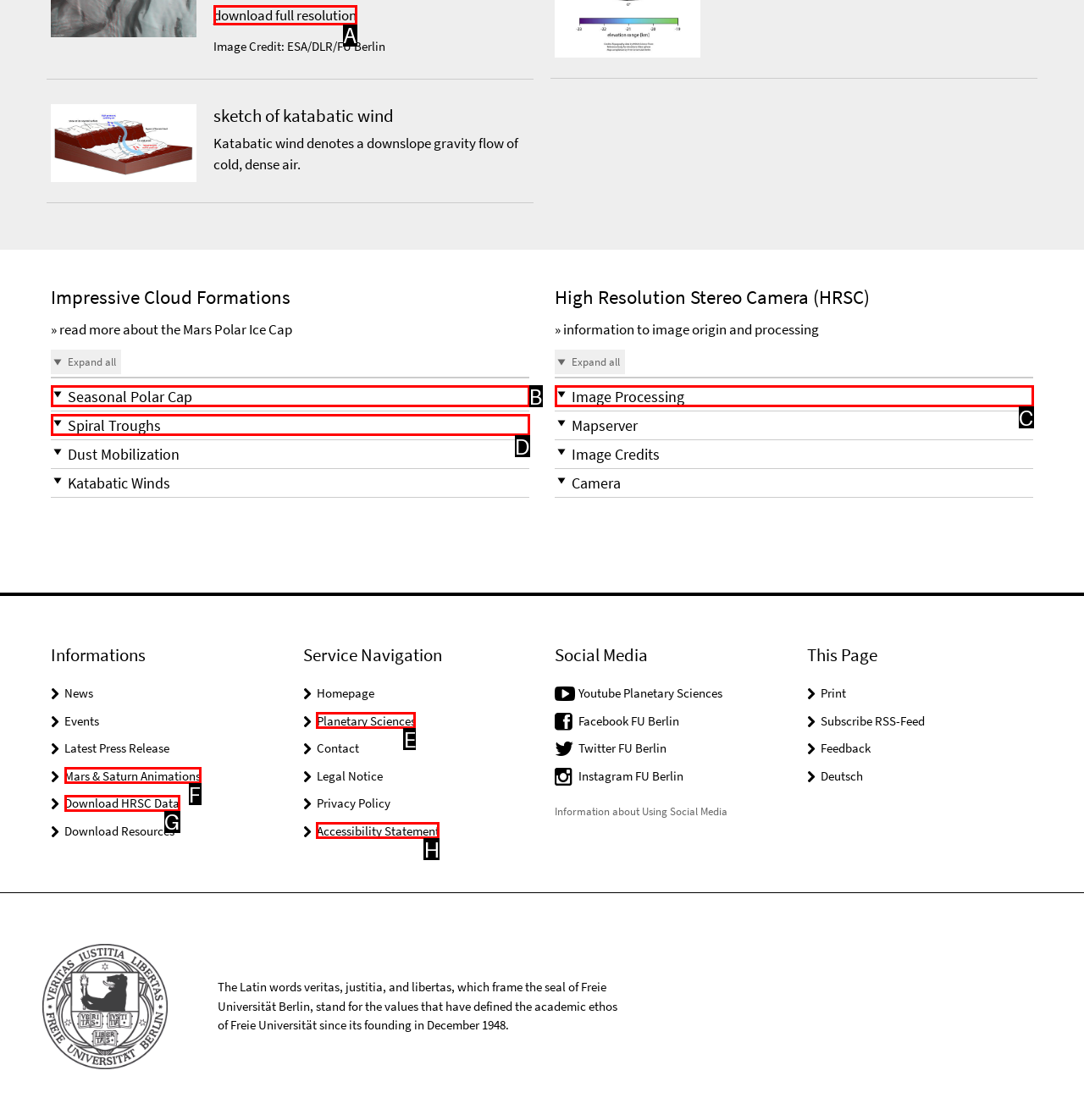Tell me which one HTML element I should click to complete the following task: Download full resolution Answer with the option's letter from the given choices directly.

A